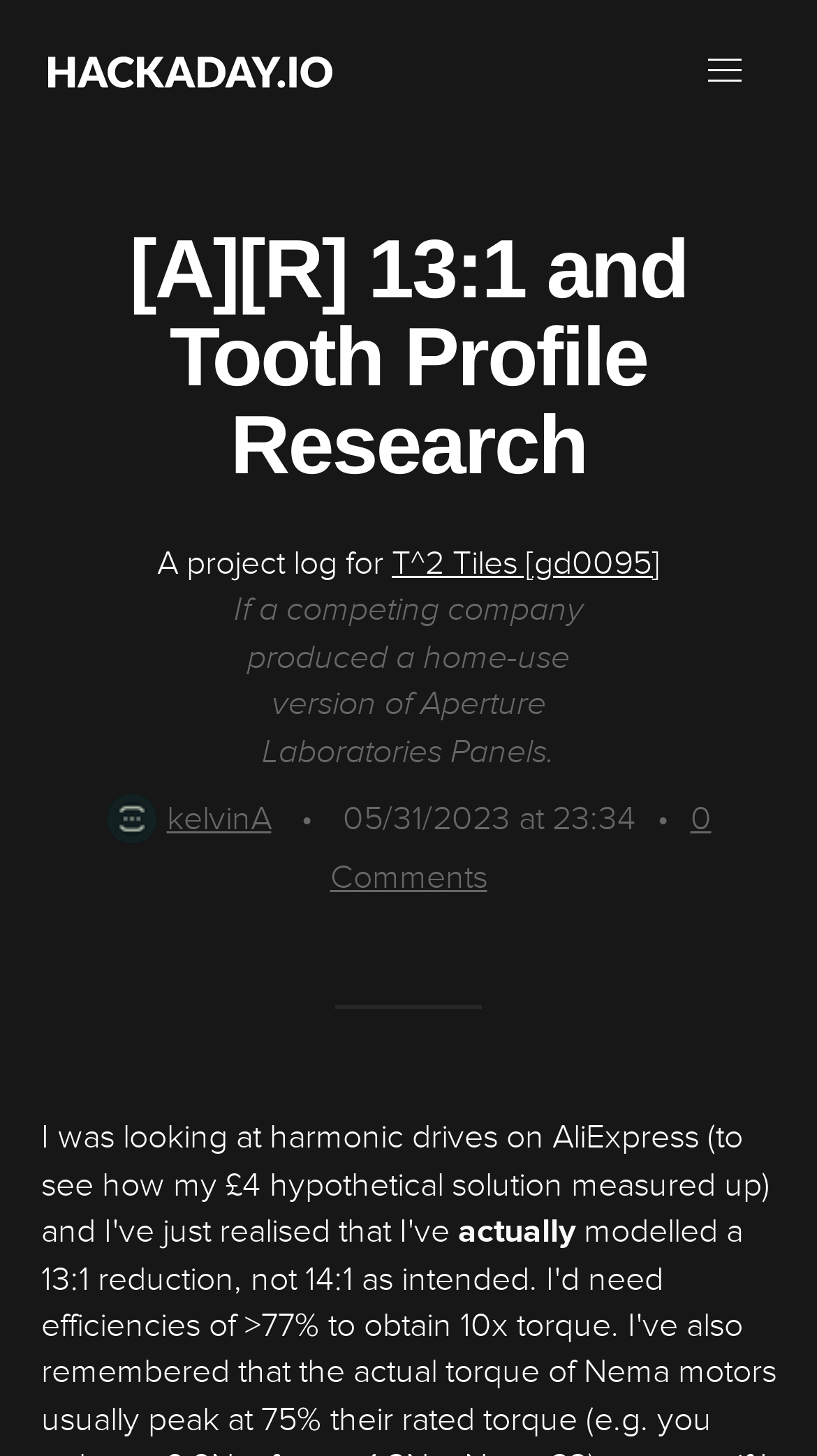What is the name of the project?
Using the image, respond with a single word or phrase.

13:1 and Tooth Profile Research